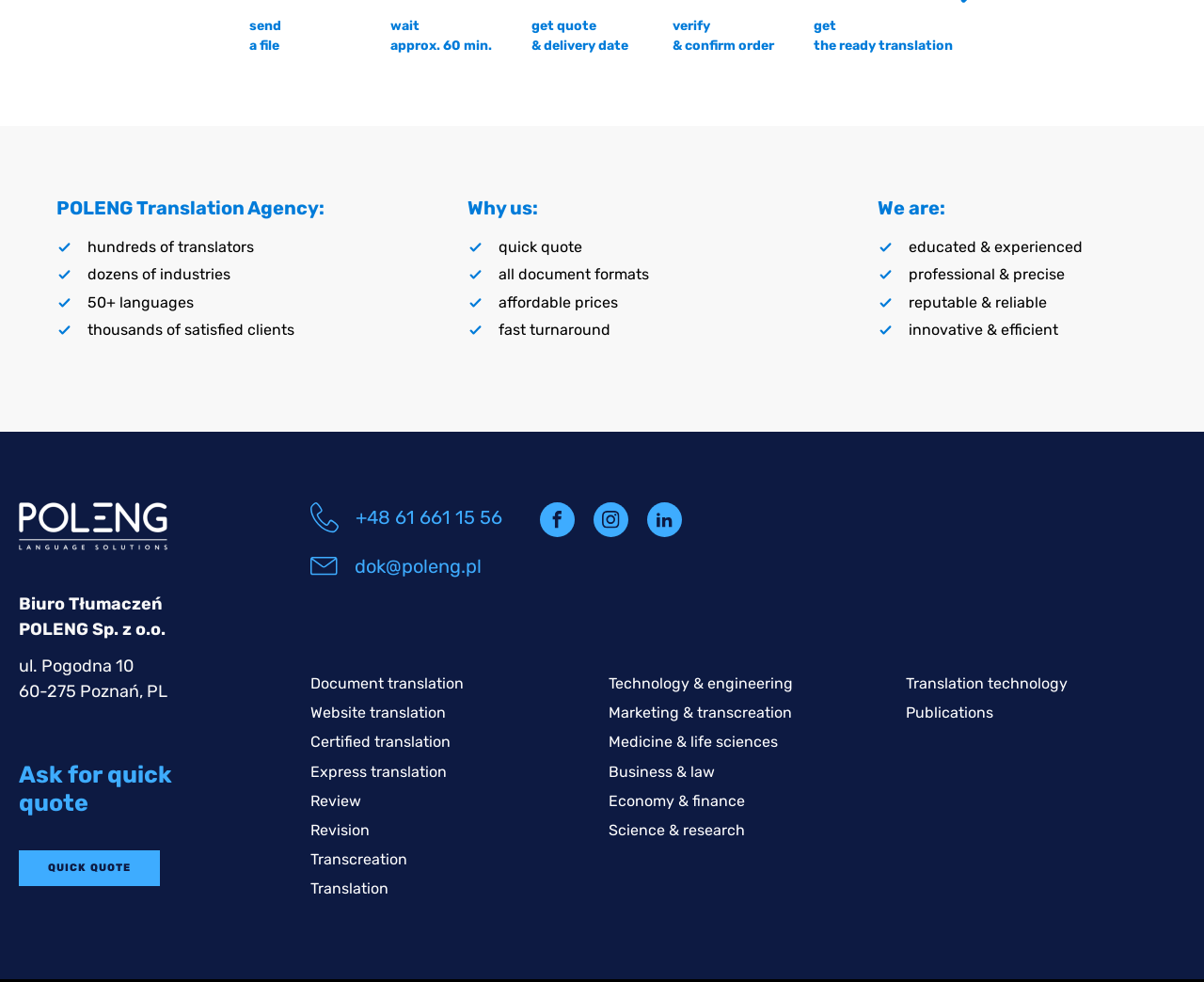Extract the bounding box of the UI element described as: "Certified translation".

[0.258, 0.746, 0.49, 0.765]